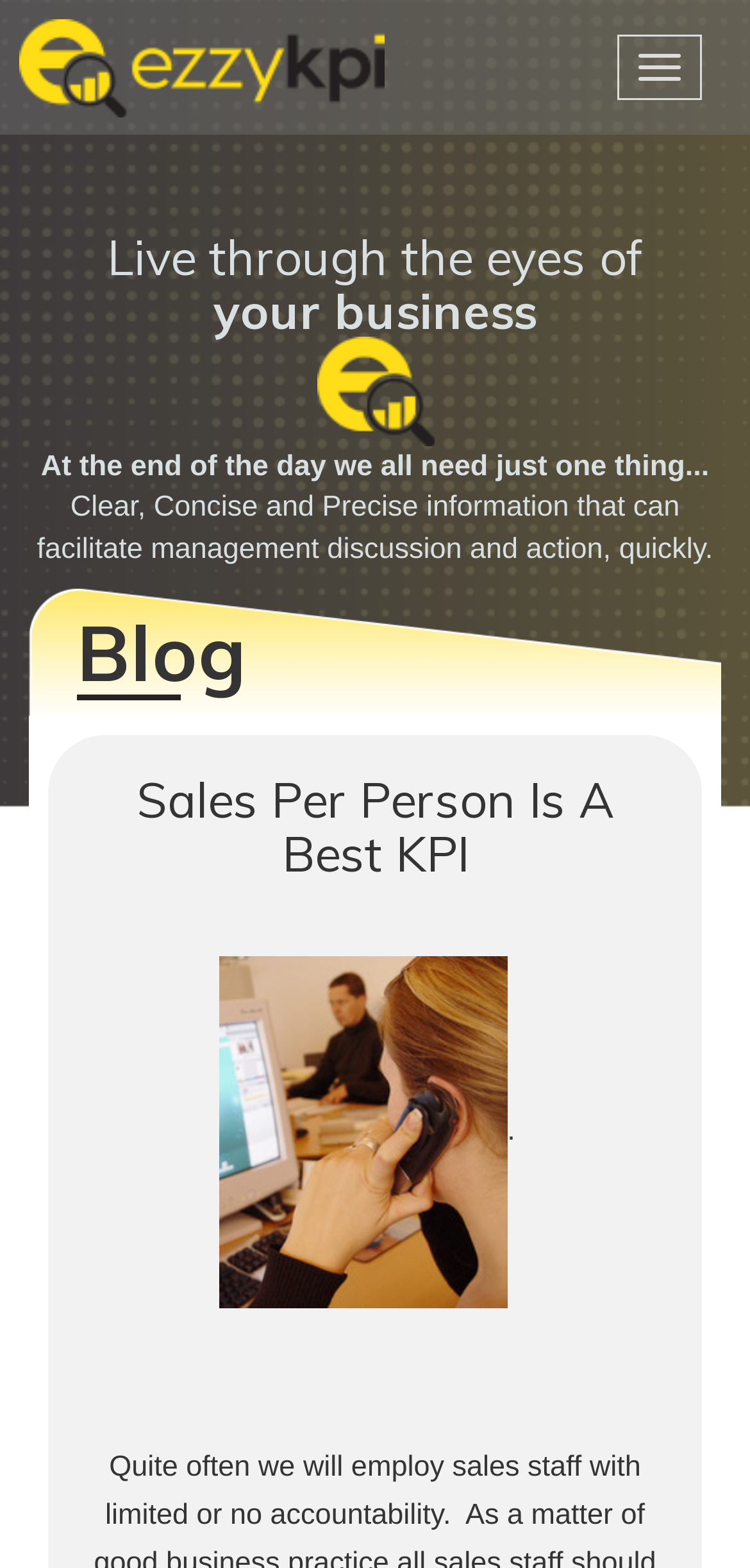Locate the bounding box of the UI element described by: "Toggle navigation" in the given webpage screenshot.

[0.823, 0.022, 0.936, 0.064]